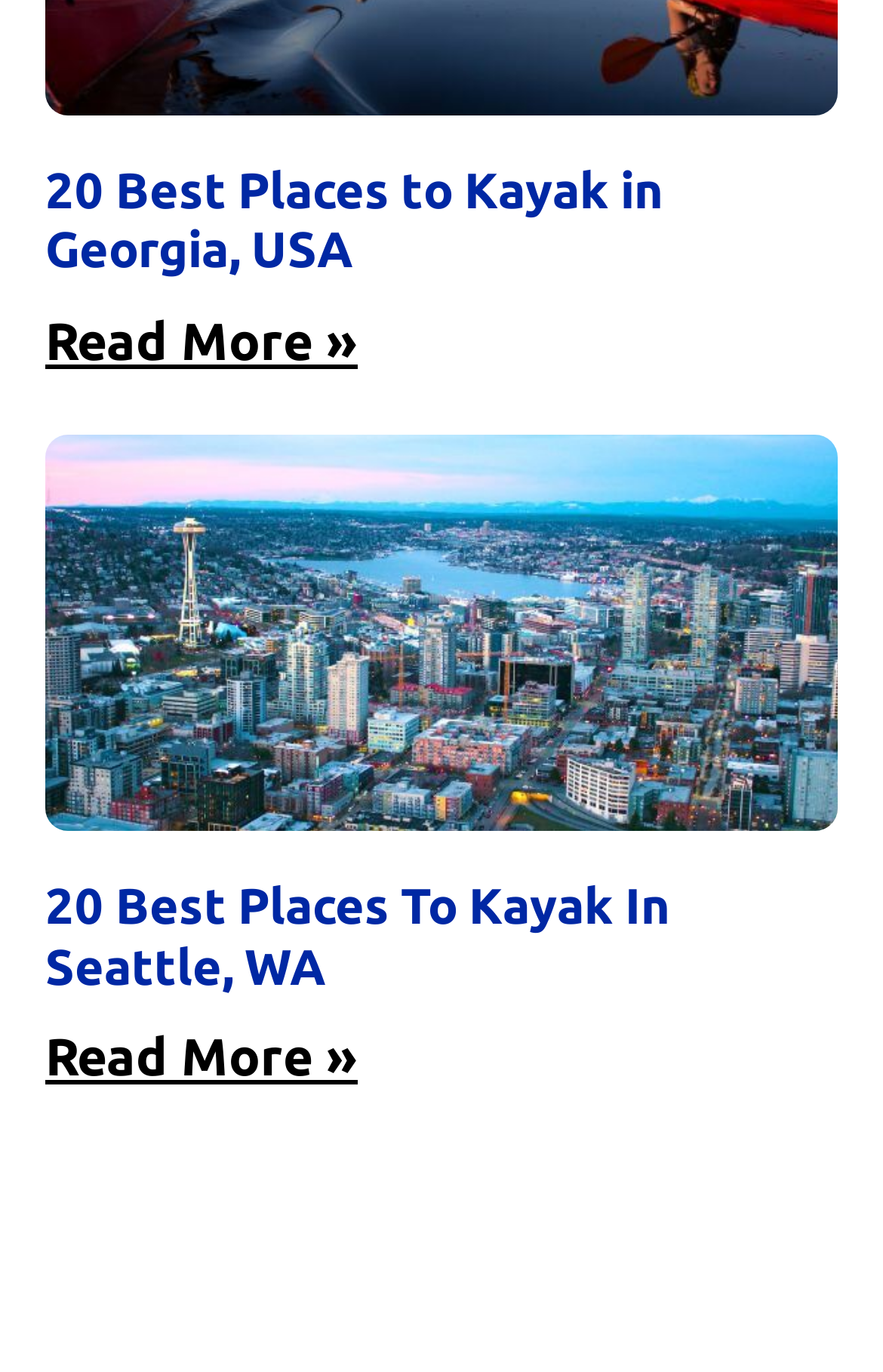Analyze the image and deliver a detailed answer to the question: How many articles are on this webpage?

There are two headings, '20 Best Places to Kayak in Georgia, USA' and '20 Best Places To Kayak In Seattle, WA', which suggest that there are two articles on this webpage.